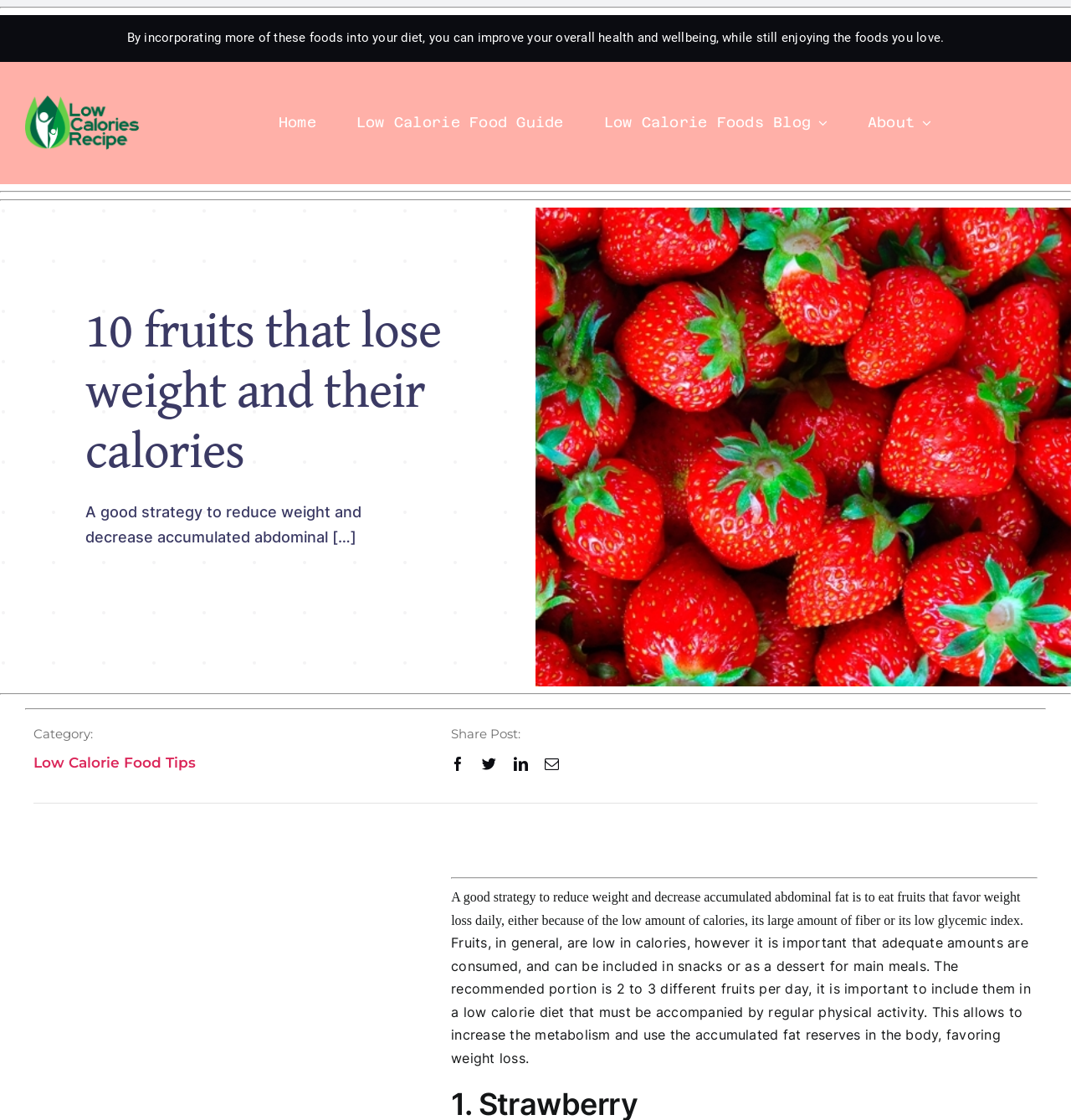Please specify the bounding box coordinates of the clickable region to carry out the following instruction: "Go to Top". The coordinates should be four float numbers between 0 and 1, in the format [left, top, right, bottom].

[0.904, 0.93, 0.941, 0.957]